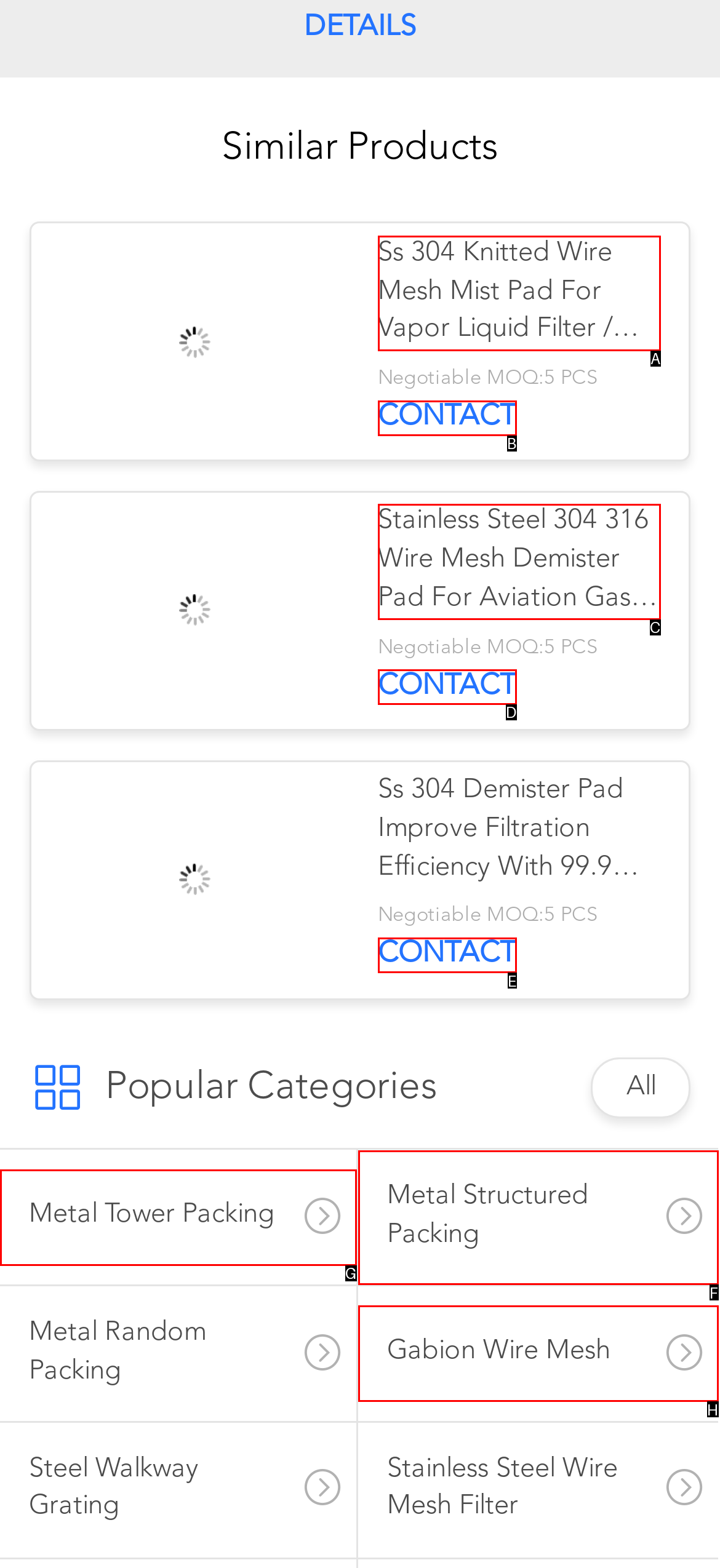Which option should you click on to fulfill this task: Browse Metal Tower Packing? Answer with the letter of the correct choice.

G